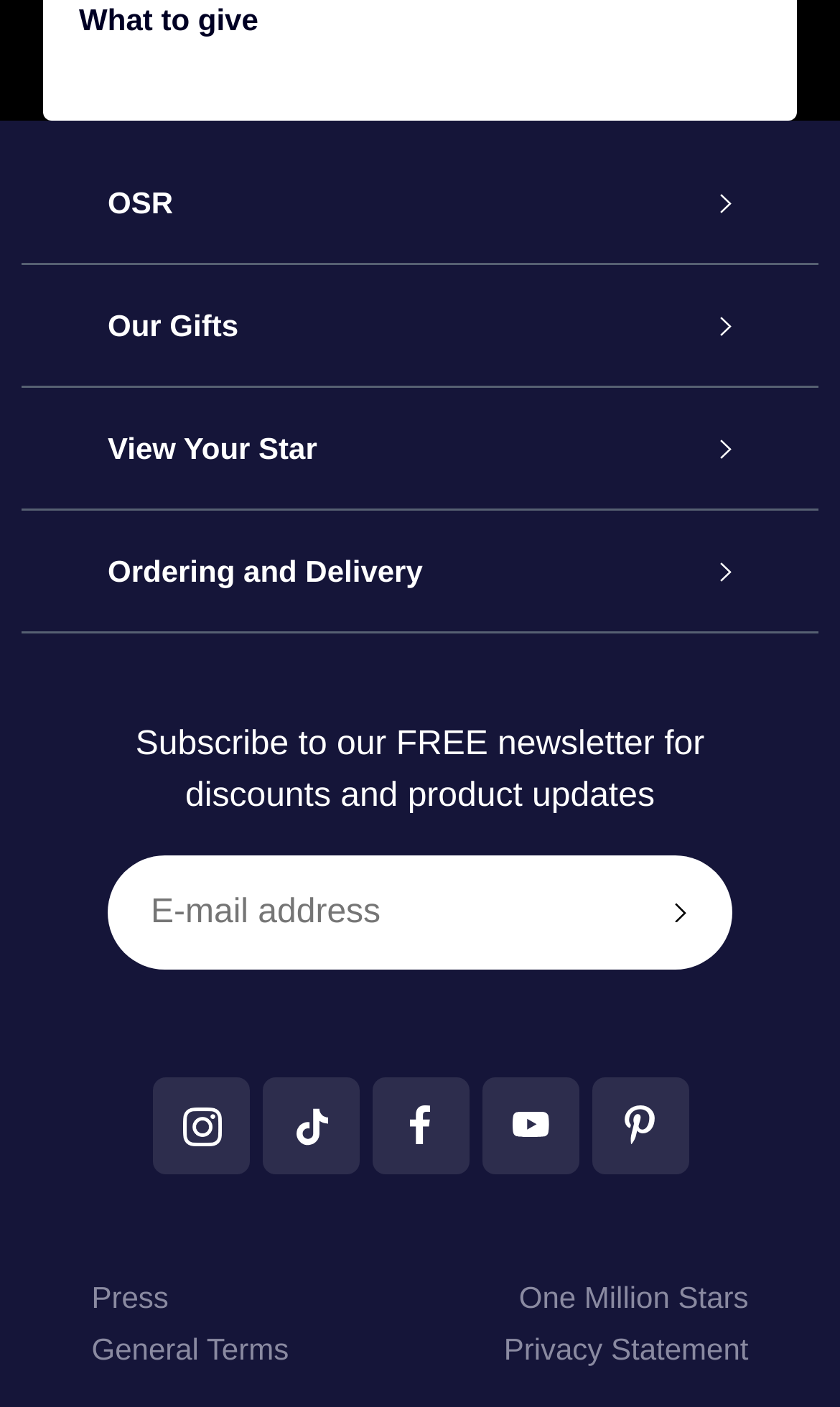Identify the bounding box coordinates of the region that should be clicked to execute the following instruction: "Subscribe to newsletter".

[0.803, 0.636, 0.818, 0.66]